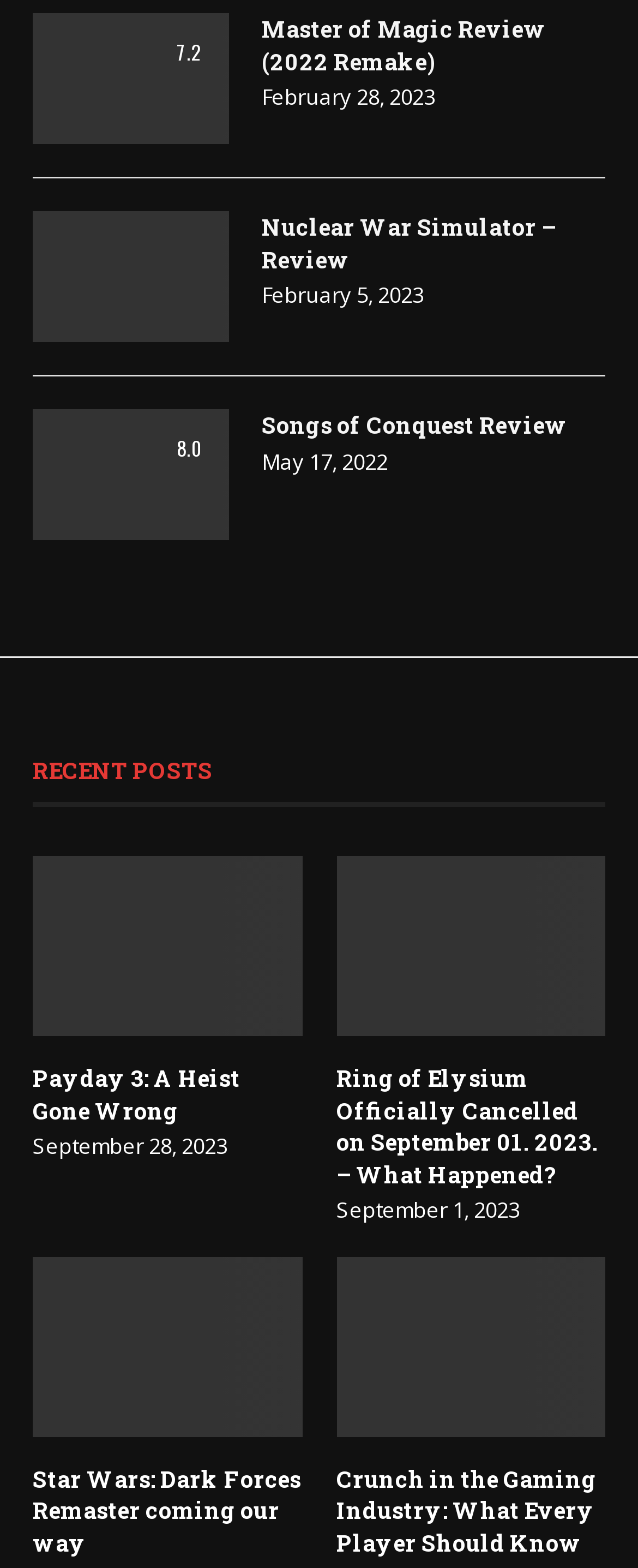What is the title of the third review on the webpage?
Based on the image, respond with a single word or phrase.

Songs of Conquest Review